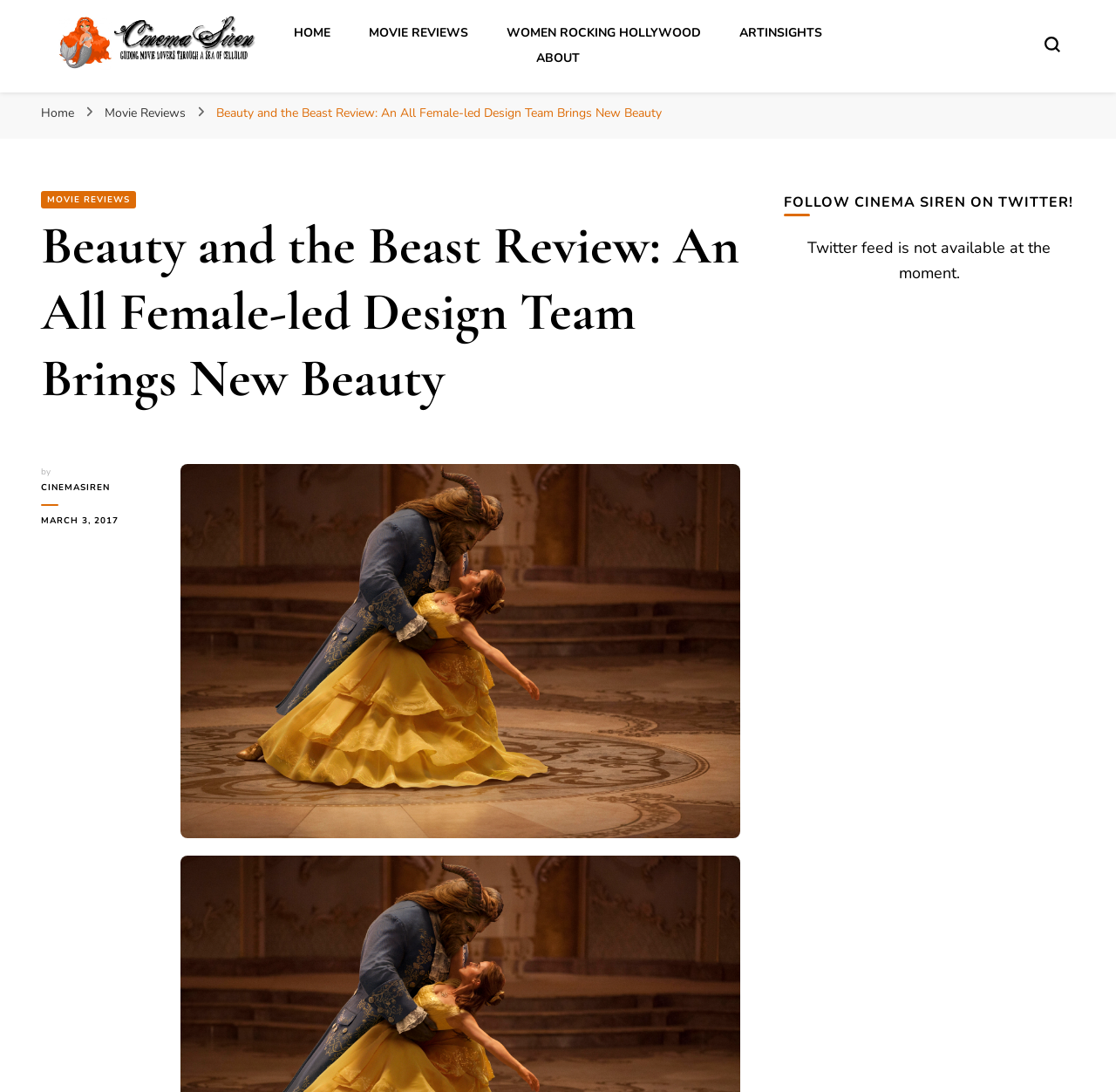What is the date of the review?
Respond with a short answer, either a single word or a phrase, based on the image.

MARCH 3, 2017